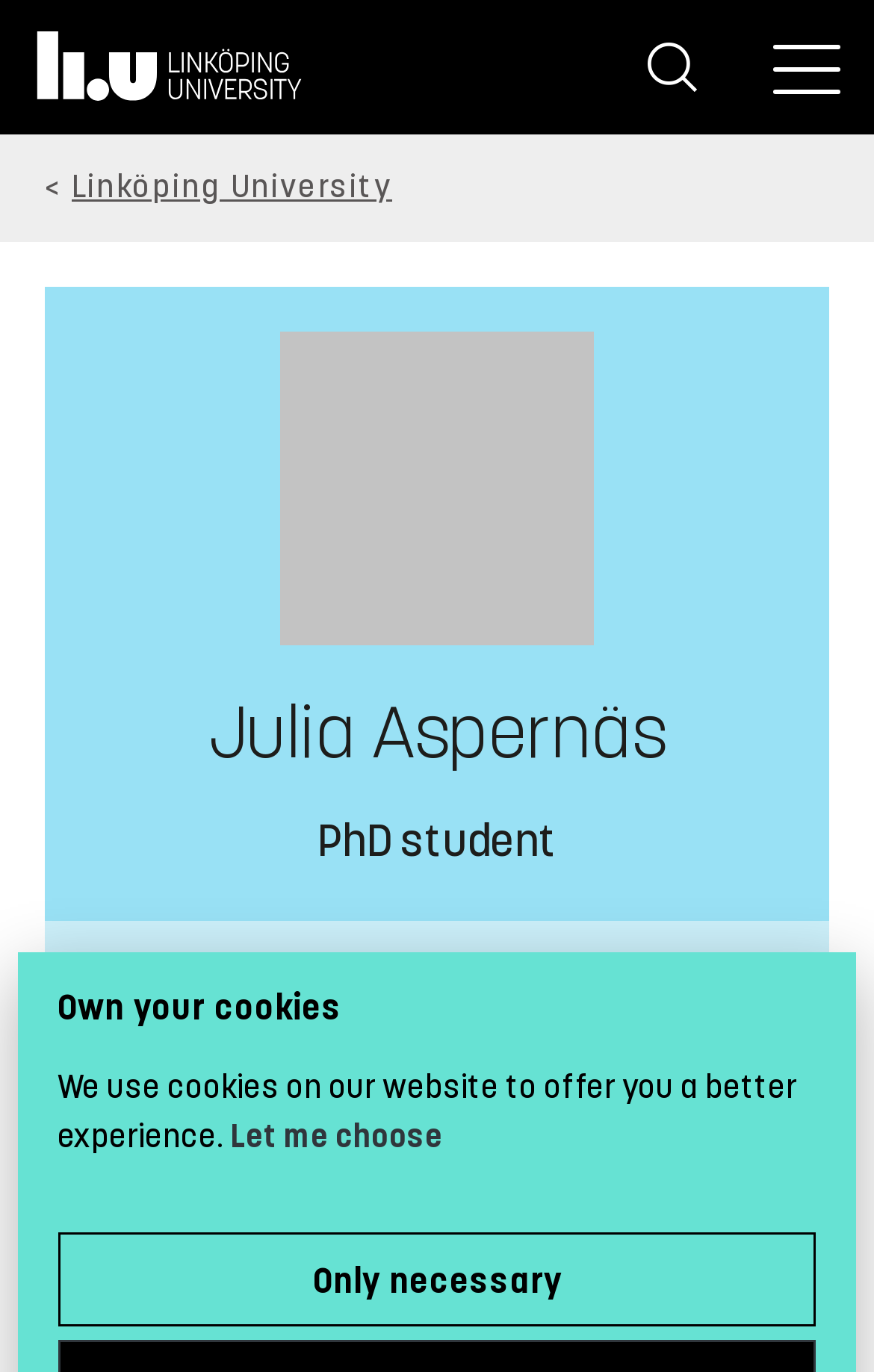What is the university affiliation of Julia Aspernäs?
By examining the image, provide a one-word or phrase answer.

Linköping University